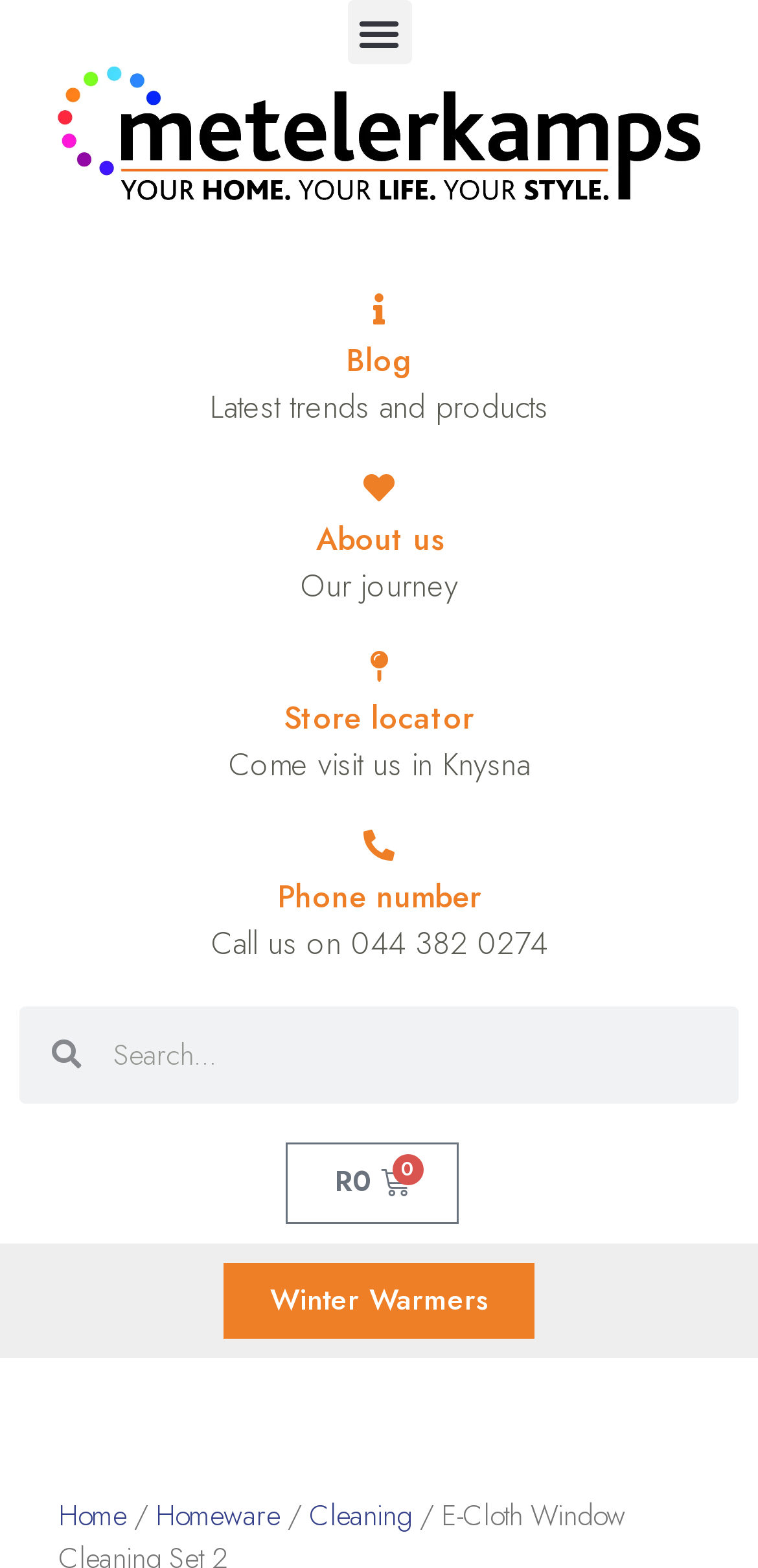Answer the question with a brief word or phrase:
What is the purpose of the search box?

Search